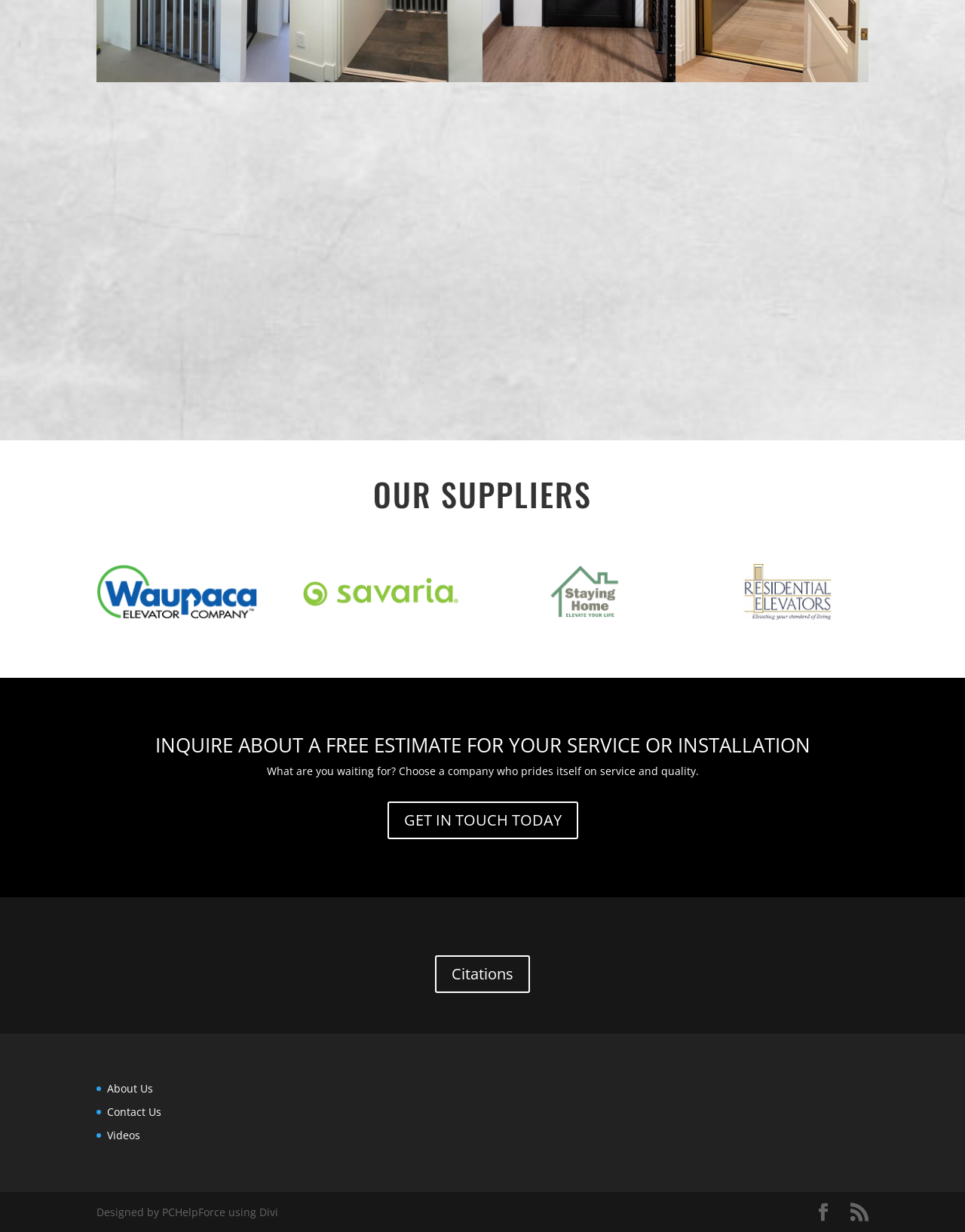Locate the bounding box of the UI element with the following description: "Facebook".

[0.844, 0.977, 0.862, 0.992]